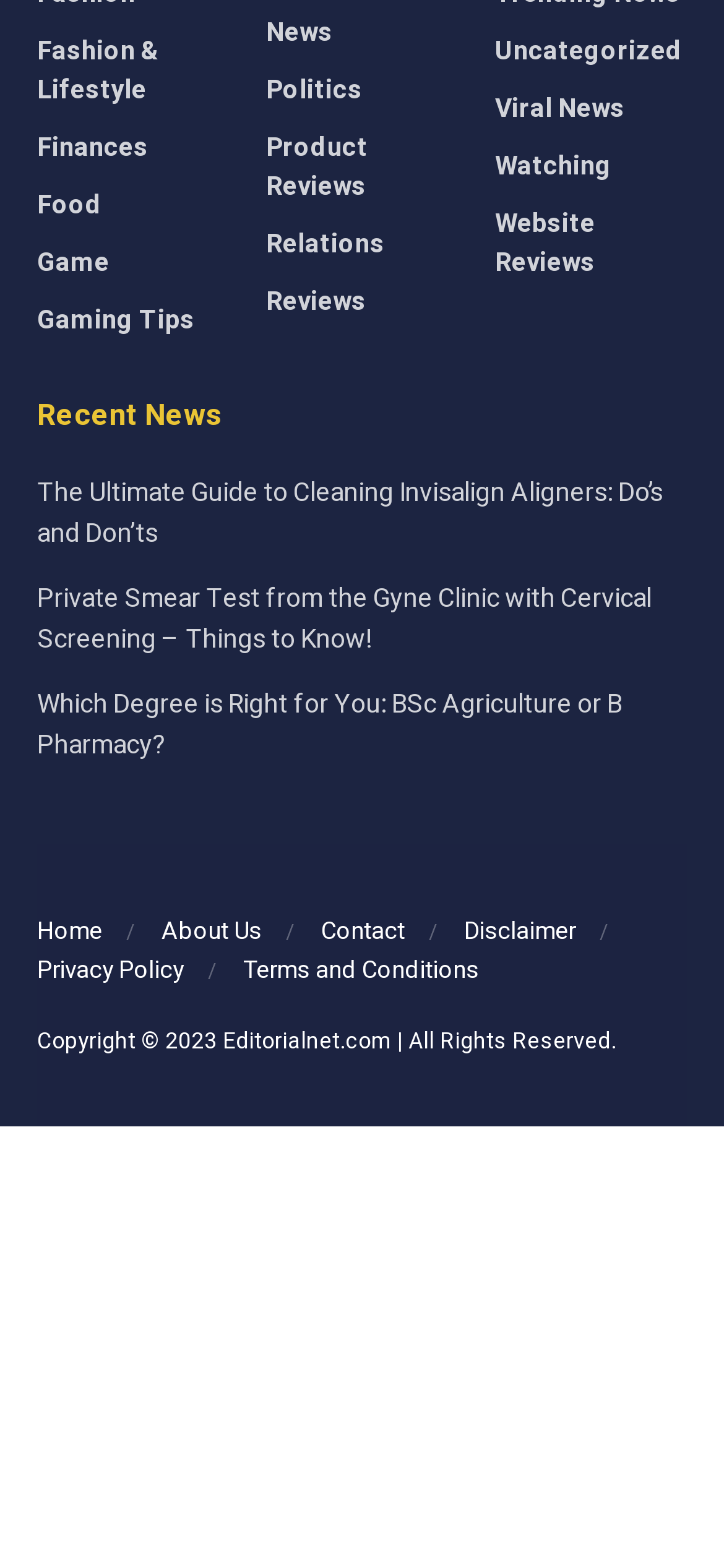What categories are available on the top left?
We need a detailed and exhaustive answer to the question. Please elaborate.

By examining the top left section of the webpage, I can see a list of categories including Fashion & Lifestyle, Finances, Food, Game, Gaming Tips, and more. These categories are likely used for navigation and filtering content on the website.